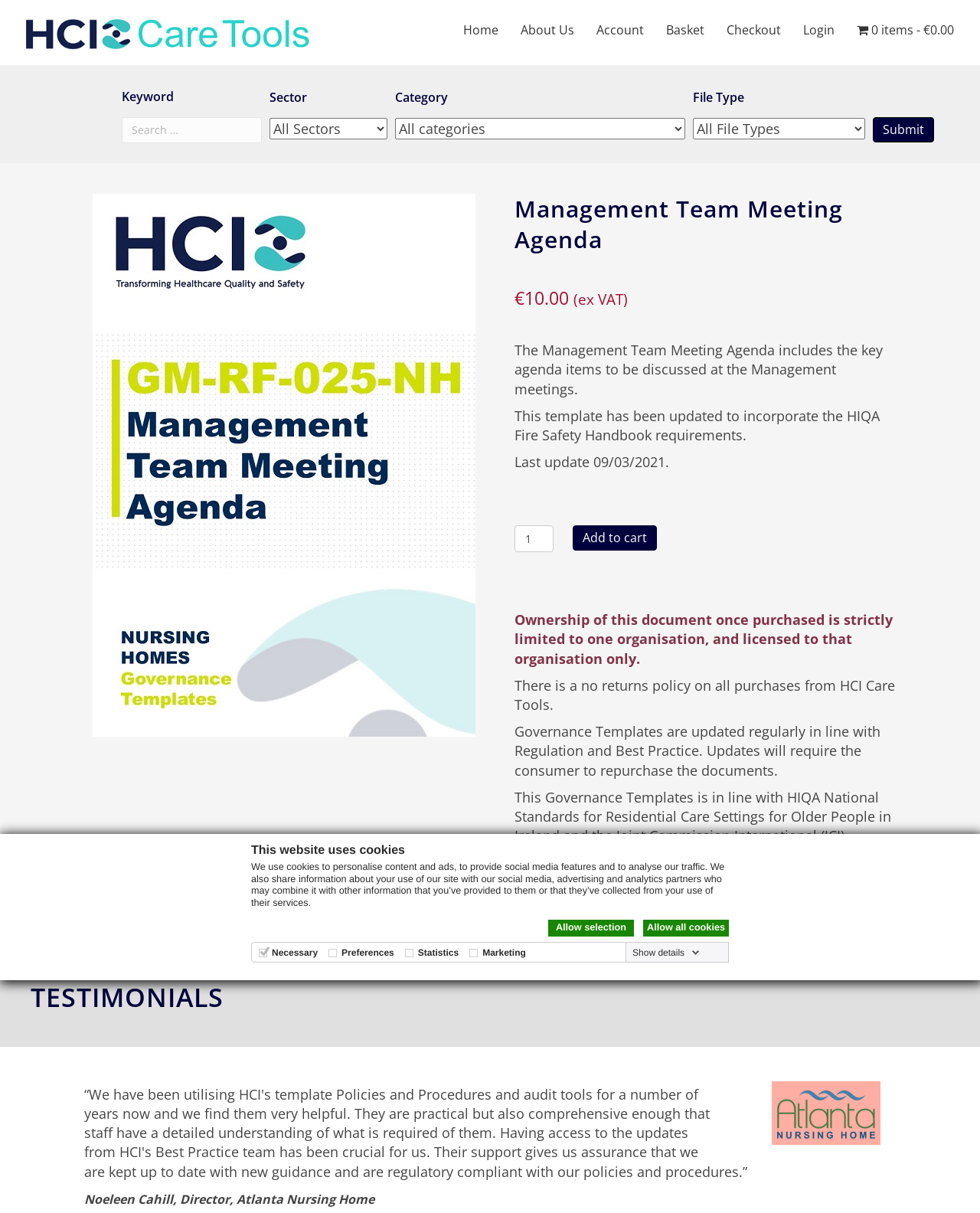Please specify the bounding box coordinates for the clickable region that will help you carry out the instruction: "Change the product quantity".

[0.525, 0.433, 0.565, 0.455]